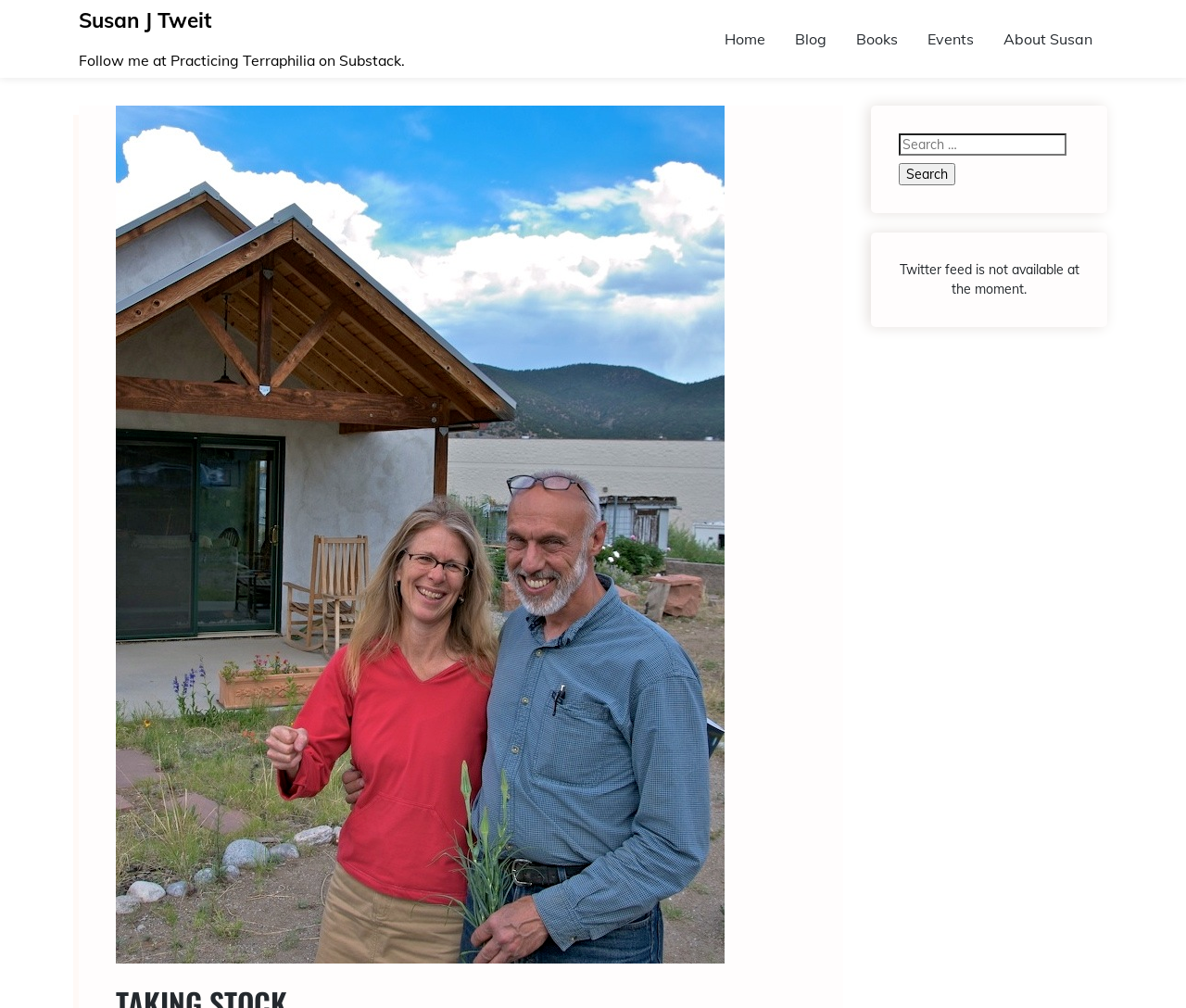What is the purpose of the search box?
Examine the image and provide an in-depth answer to the question.

The search box is located at the top right of the webpage, accompanied by a 'Search' button, which suggests that it is used to search for specific content within the website.